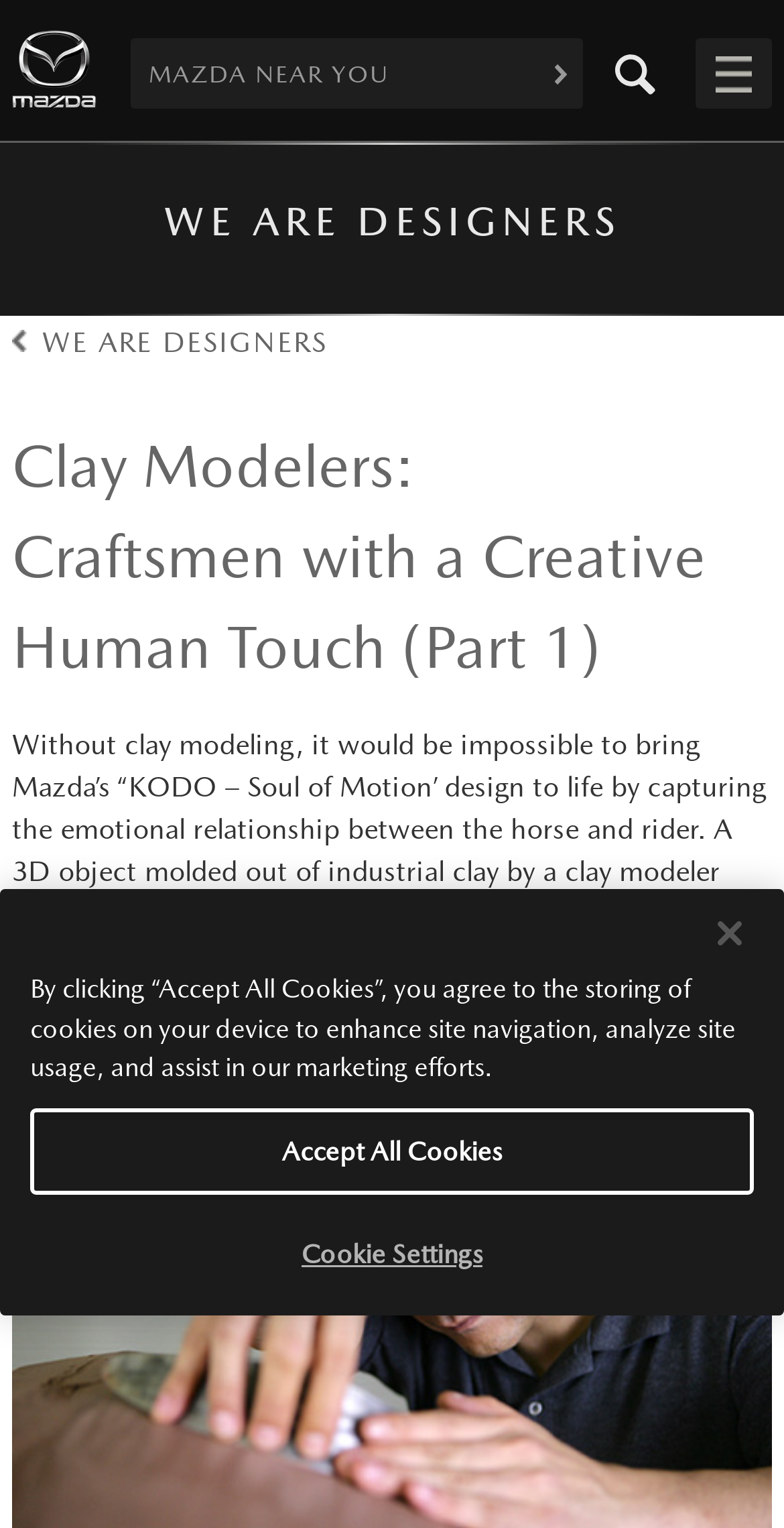Locate the bounding box coordinates of the clickable region necessary to complete the following instruction: "view January 2024". Provide the coordinates in the format of four float numbers between 0 and 1, i.e., [left, top, right, bottom].

None